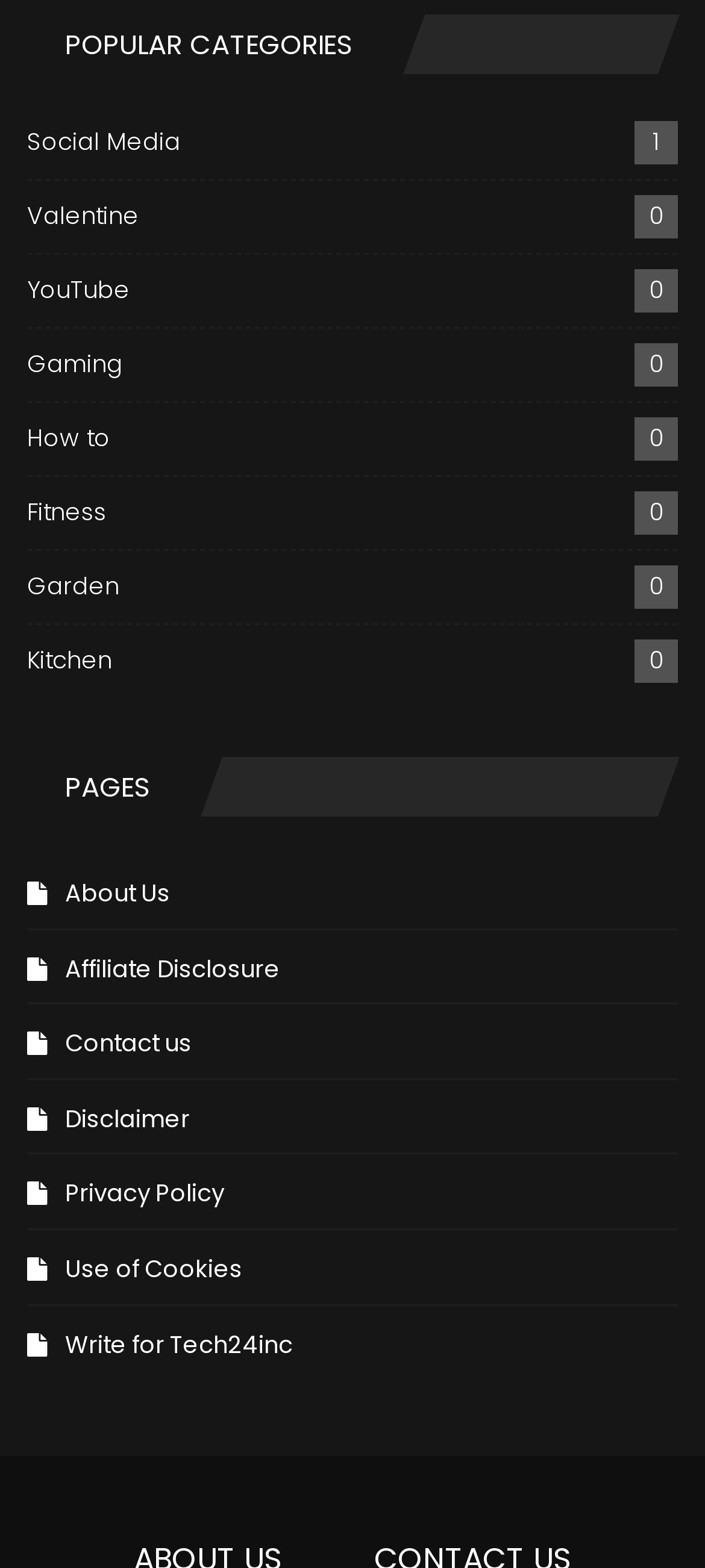Please examine the image and provide a detailed answer to the question: What is the purpose of the links in the 'PAGES' section?

The links in the 'PAGES' section, such as About Us, Affiliate Disclosure, Contact us, etc., suggest that their purpose is to provide information about the website, its policies, and how to interact with it.